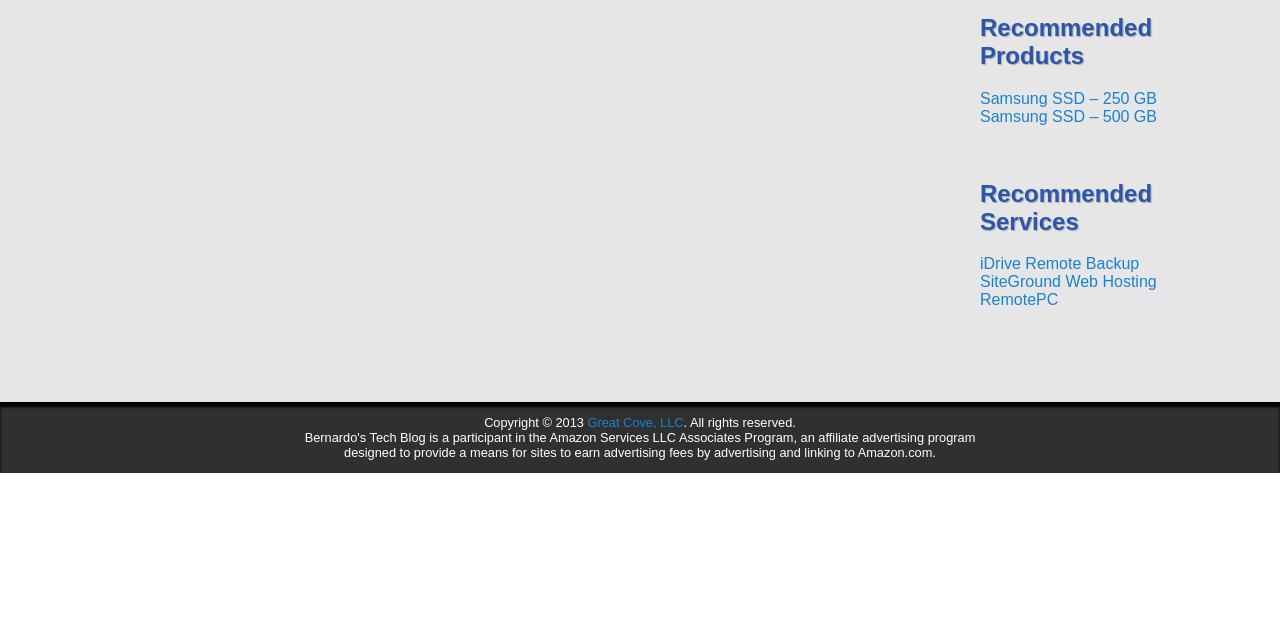Using floating point numbers between 0 and 1, provide the bounding box coordinates in the format (top-left x, top-left y, bottom-right x, bottom-right y). Locate the UI element described here: Great Cove, LLC

[0.459, 0.649, 0.534, 0.672]